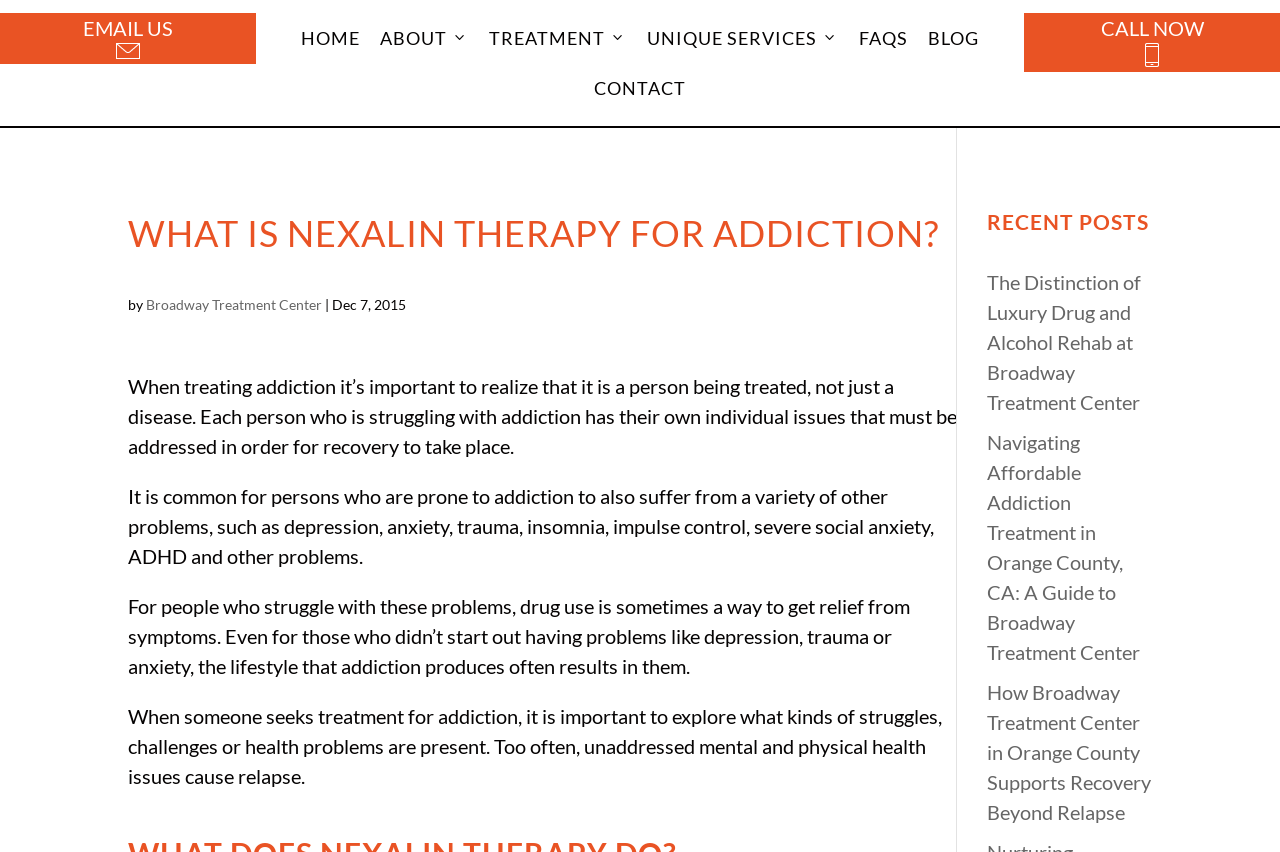Please determine the bounding box coordinates for the element that should be clicked to follow these instructions: "Contact Broadway Treatment Center via email".

[0.0, 0.019, 0.2, 0.075]